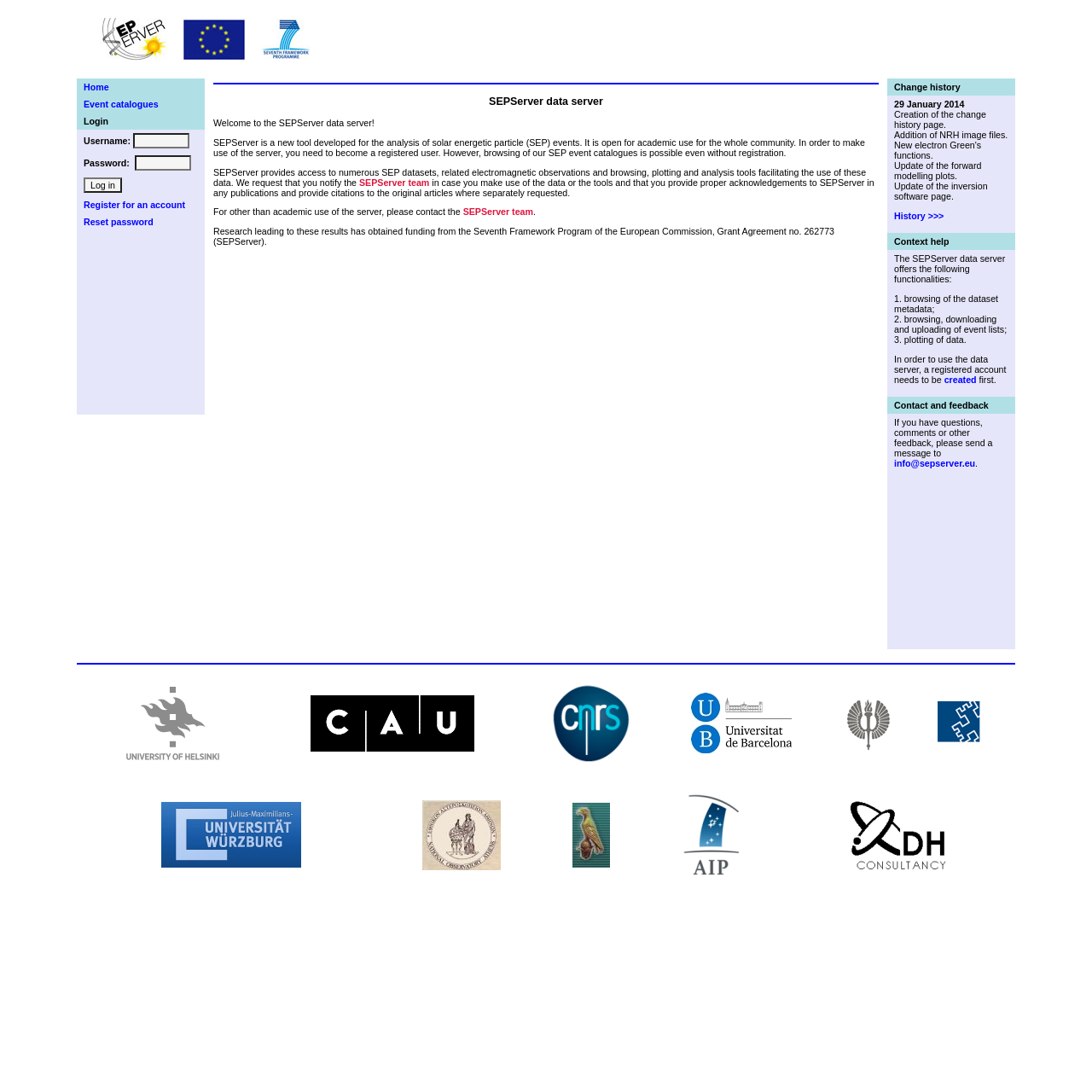What is required to use the data server?
Refer to the image and provide a one-word or short phrase answer.

Registered account